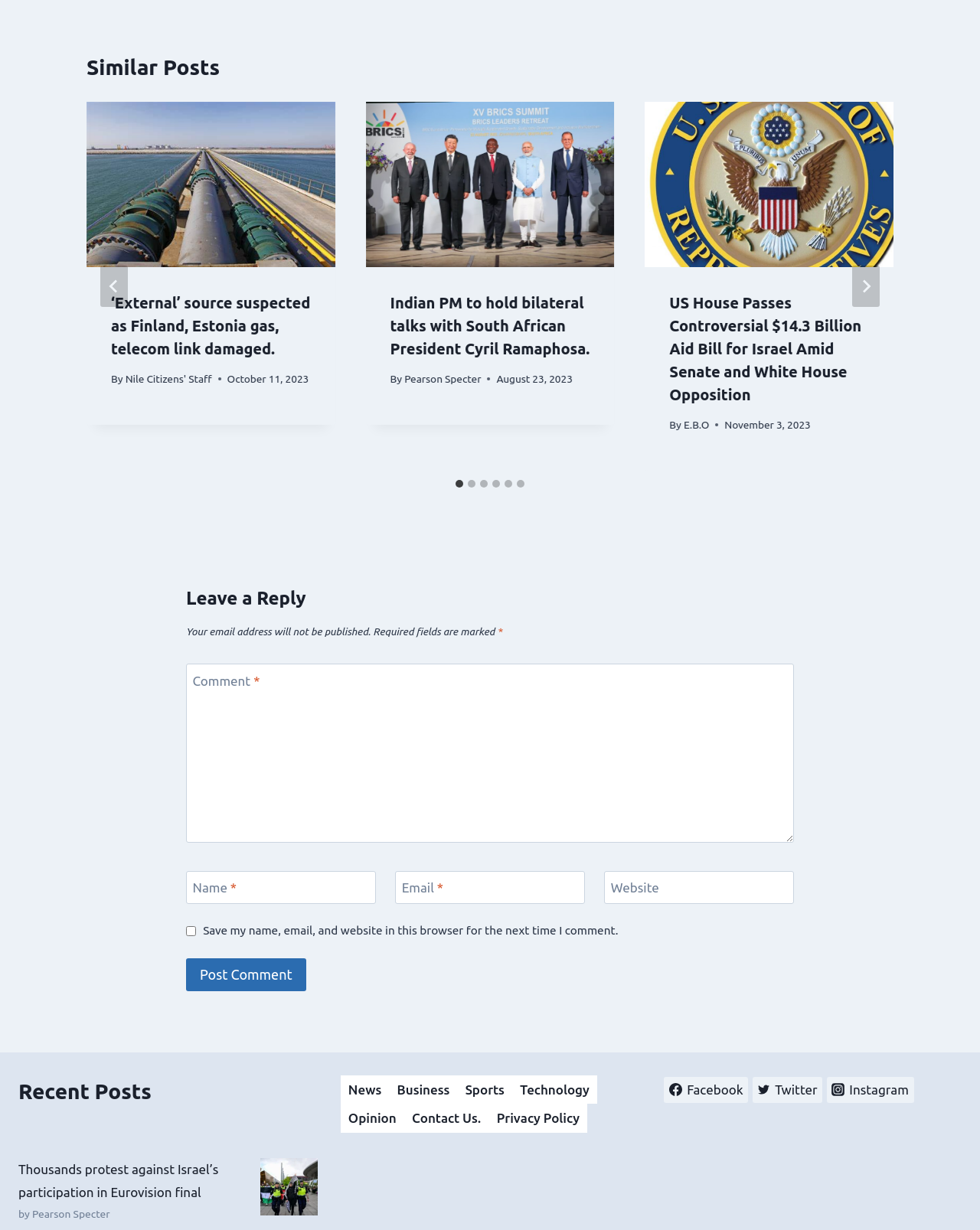Identify the bounding box coordinates of the clickable region necessary to fulfill the following instruction: "Follow on Facebook". The bounding box coordinates should be four float numbers between 0 and 1, i.e., [left, top, right, bottom].

[0.678, 0.875, 0.764, 0.897]